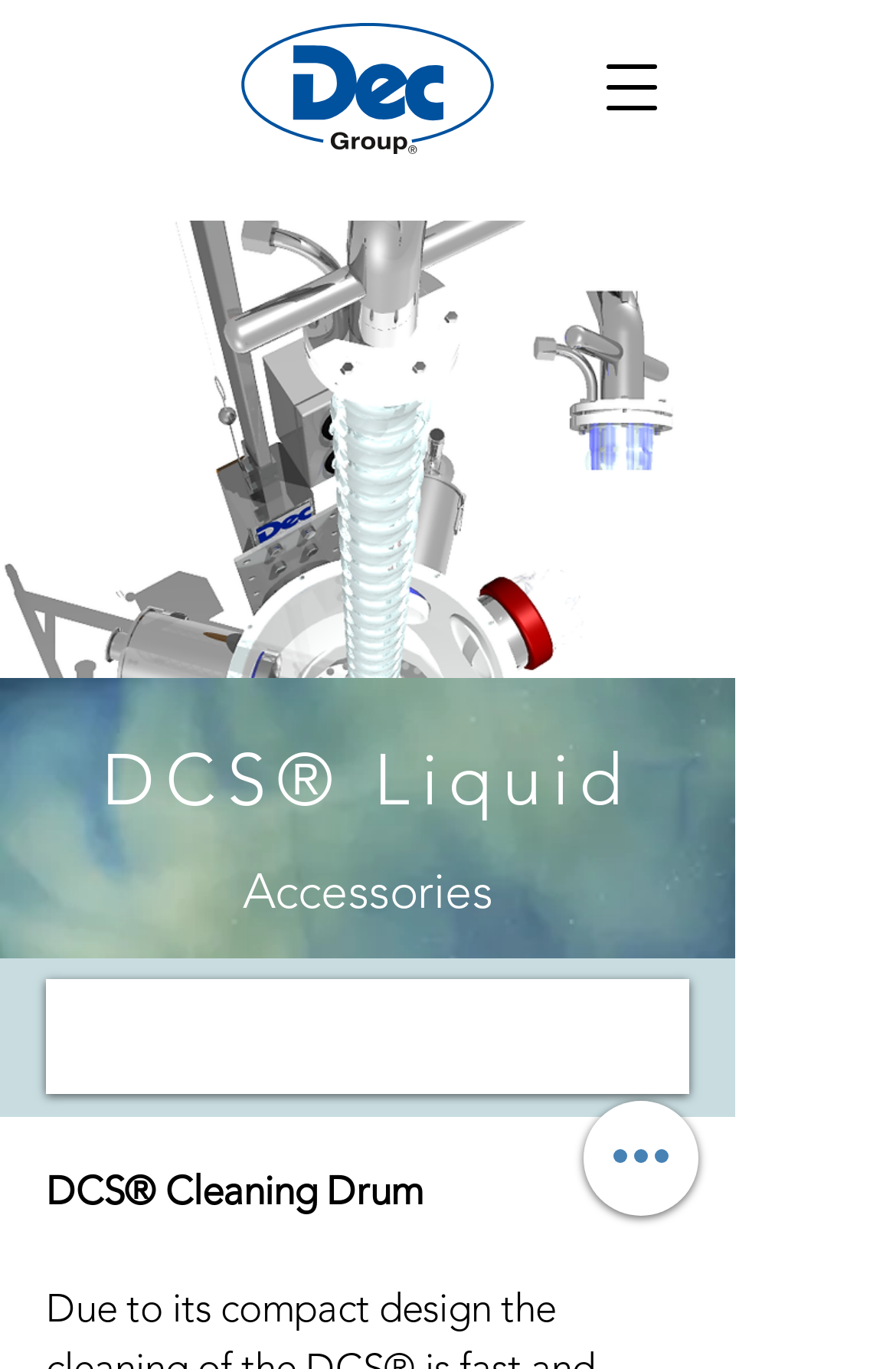Is there a search function on the webpage?
From the screenshot, provide a brief answer in one word or phrase.

No